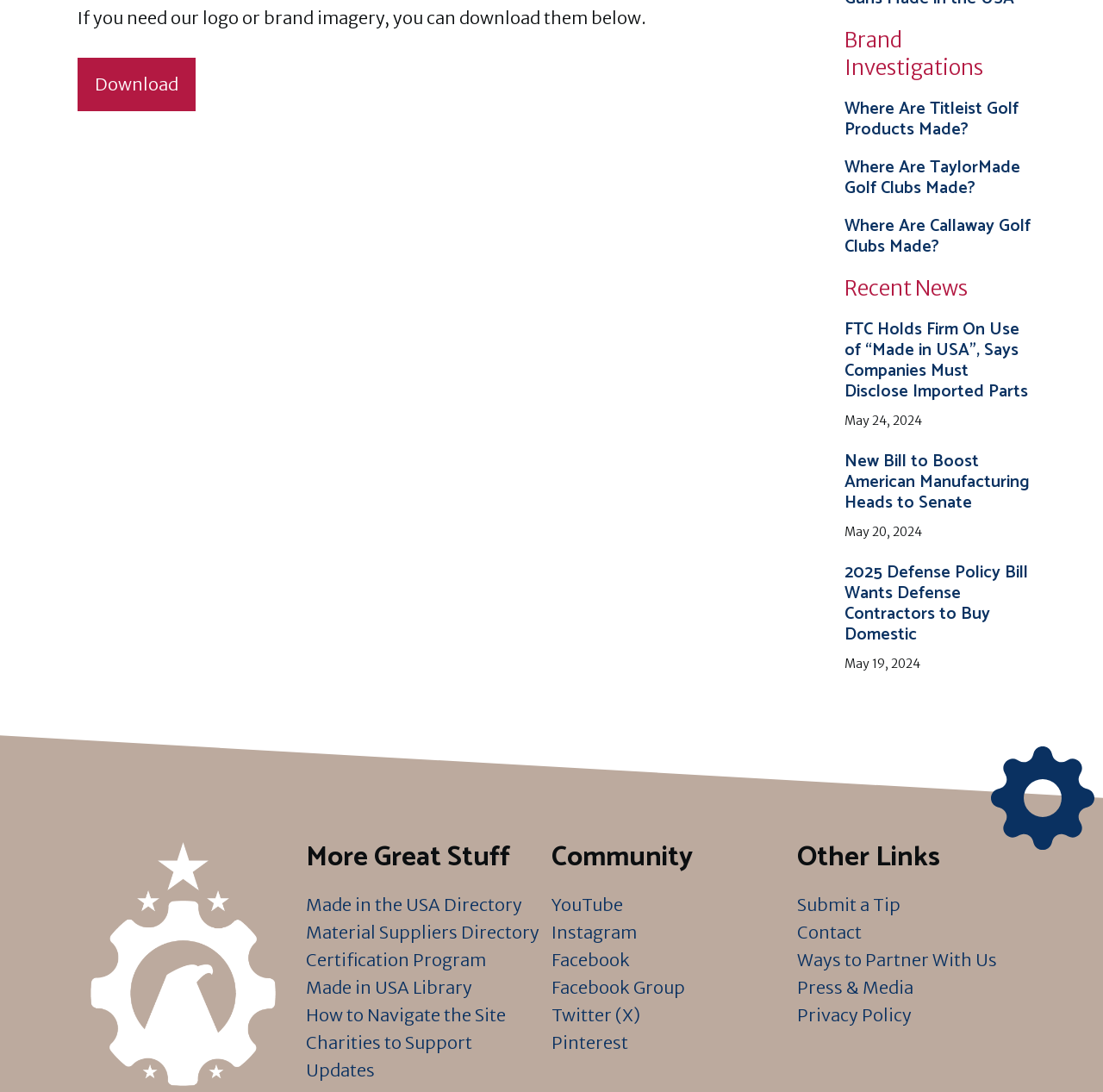What is the purpose of the 'Download' link?
Kindly answer the question with as much detail as you can.

The 'Download' link is located next to the text 'If you need our logo or brand imagery, you can download them below.' This suggests that the link is intended for users to download the brand's logo or imagery.